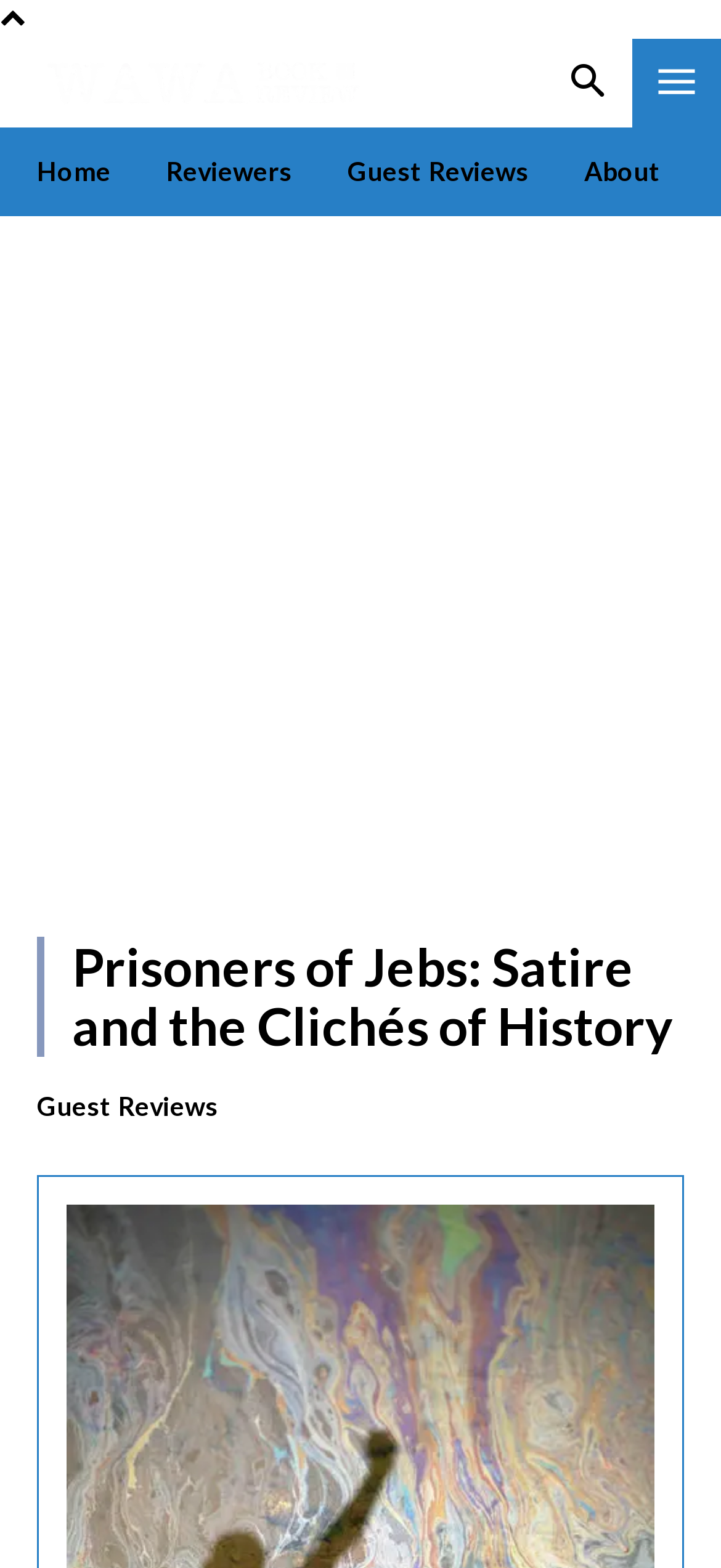How many pages does the book have?
Look at the image and respond with a single word or a short phrase.

178